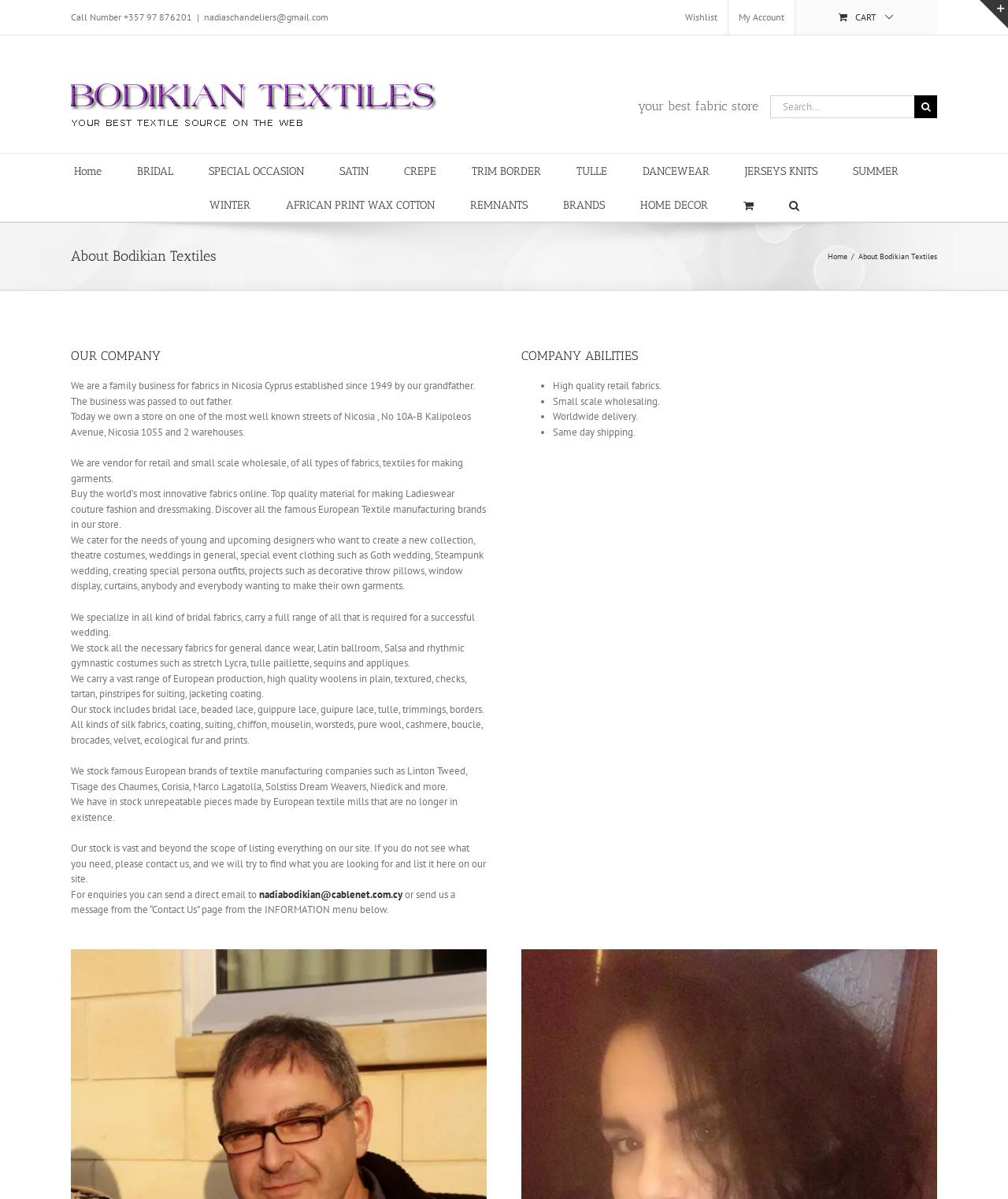Respond to the following question with a brief word or phrase:
How many warehouses does the company have?

2